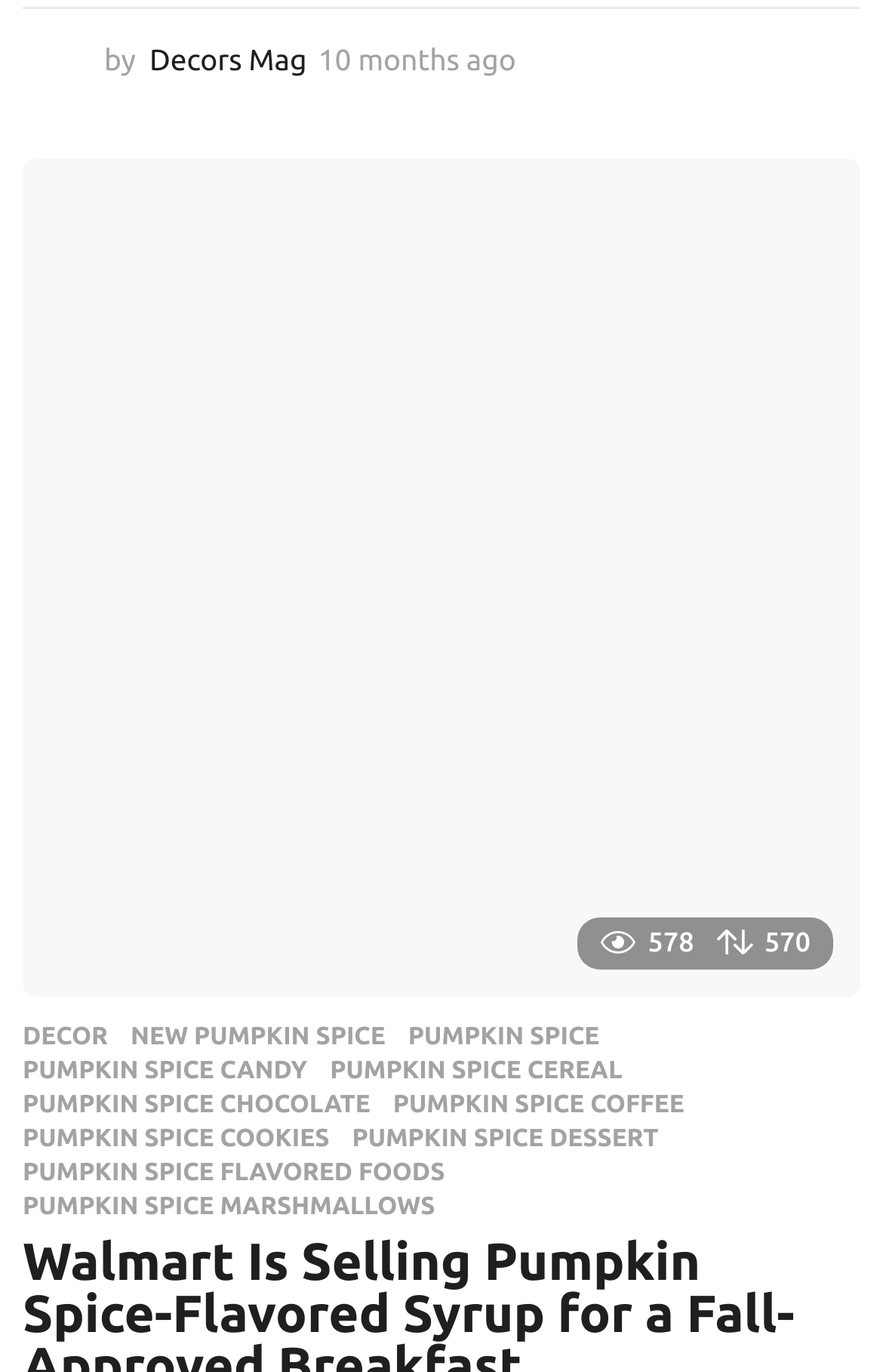Please find the bounding box coordinates of the element that needs to be clicked to perform the following instruction: "Explore the DECOR category". The bounding box coordinates should be four float numbers between 0 and 1, represented as [left, top, right, bottom].

[0.026, 0.747, 0.122, 0.767]